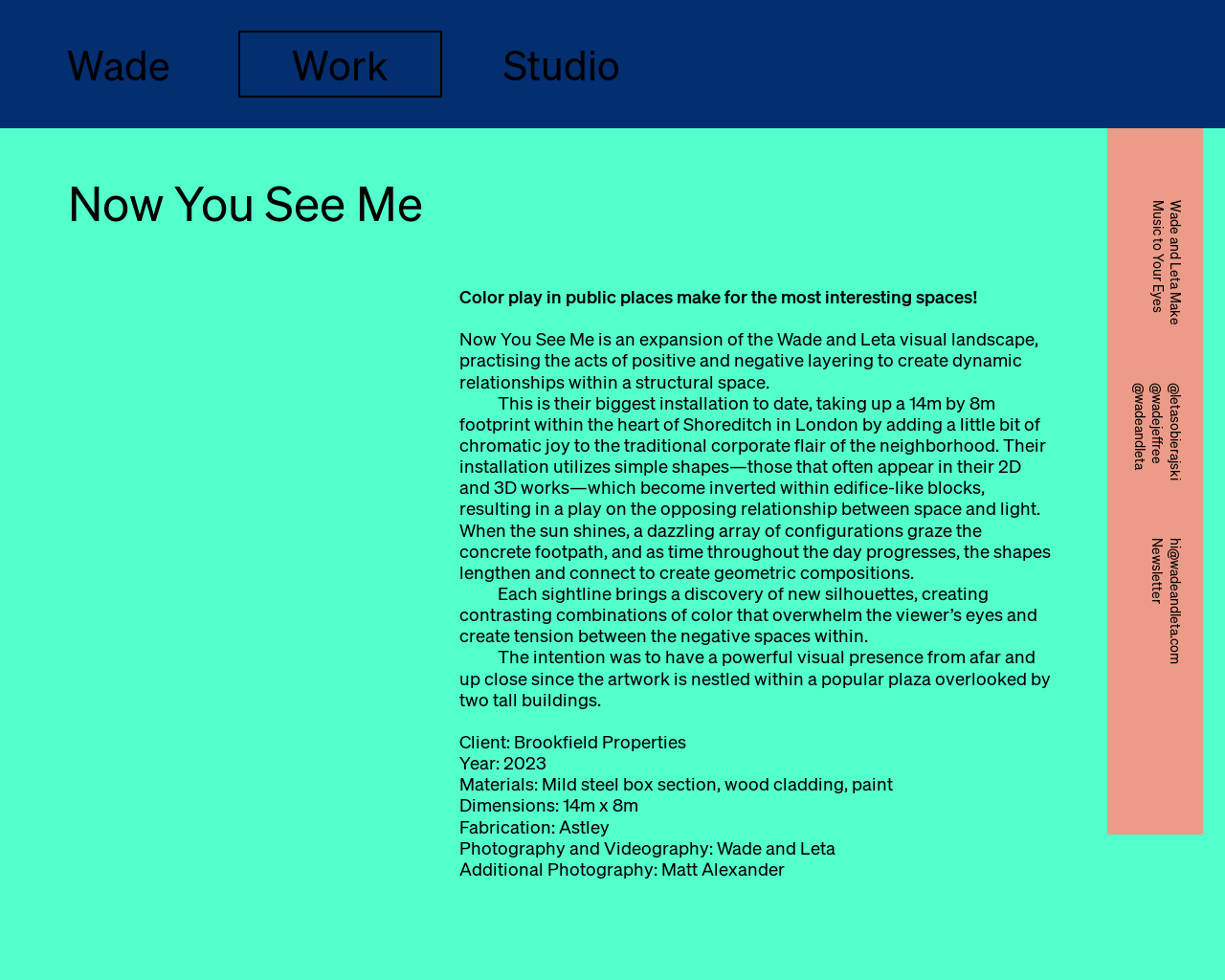Please provide a short answer using a single word or phrase for the question:
What is the name of the photographer for the installation?

Wade and Leta